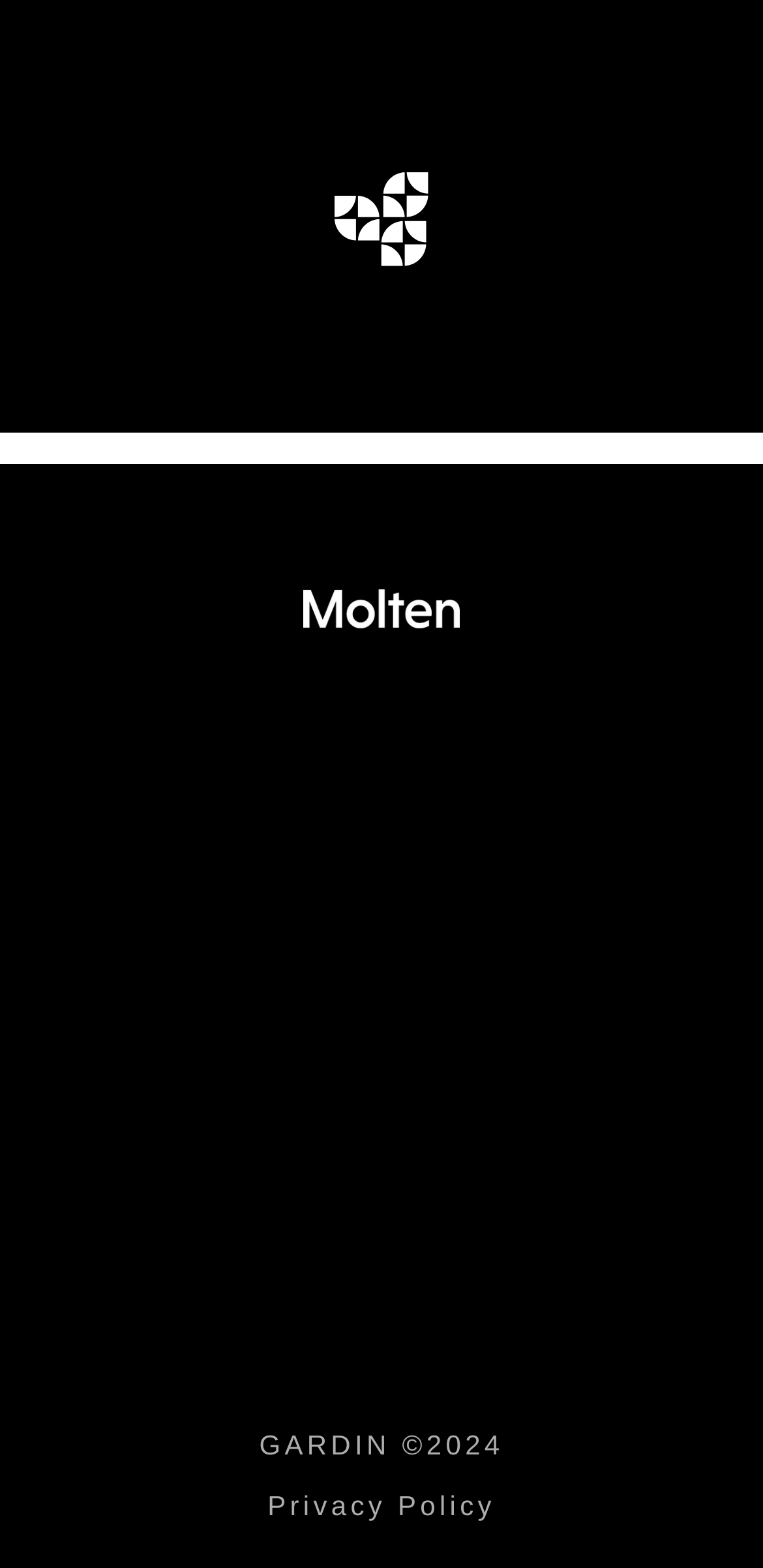How many companies are listed? Using the information from the screenshot, answer with a single word or phrase.

5